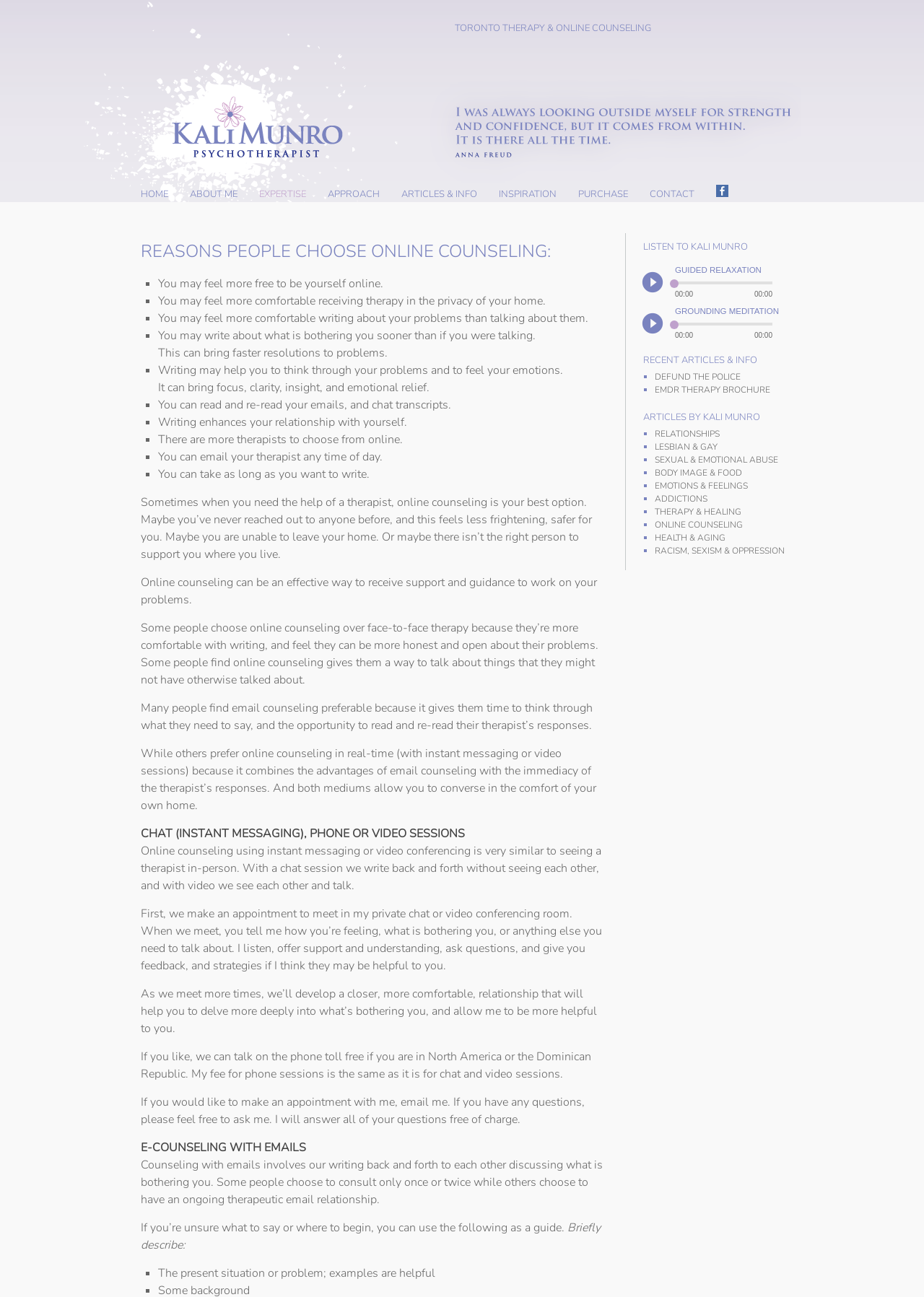Locate the bounding box coordinates of the clickable area needed to fulfill the instruction: "Click on the 'HOME' link".

[0.141, 0.141, 0.194, 0.158]